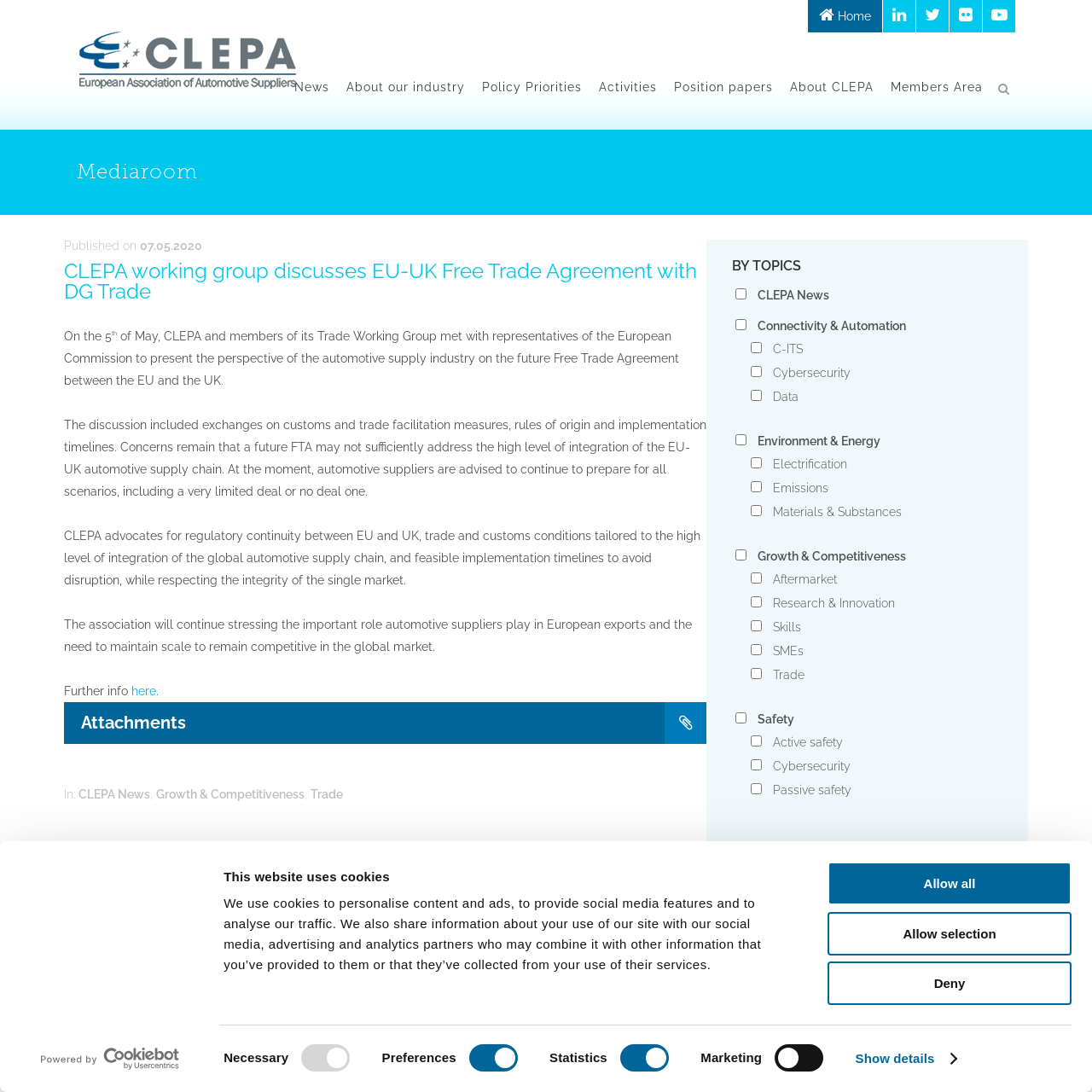Carefully observe the image and respond to the question with a detailed answer:
What is the type of organization mentioned in the article?

The article mentions 'automotive suppliers' as the type of organization that CLEPA represents, indicating that the organization is related to the automotive industry.